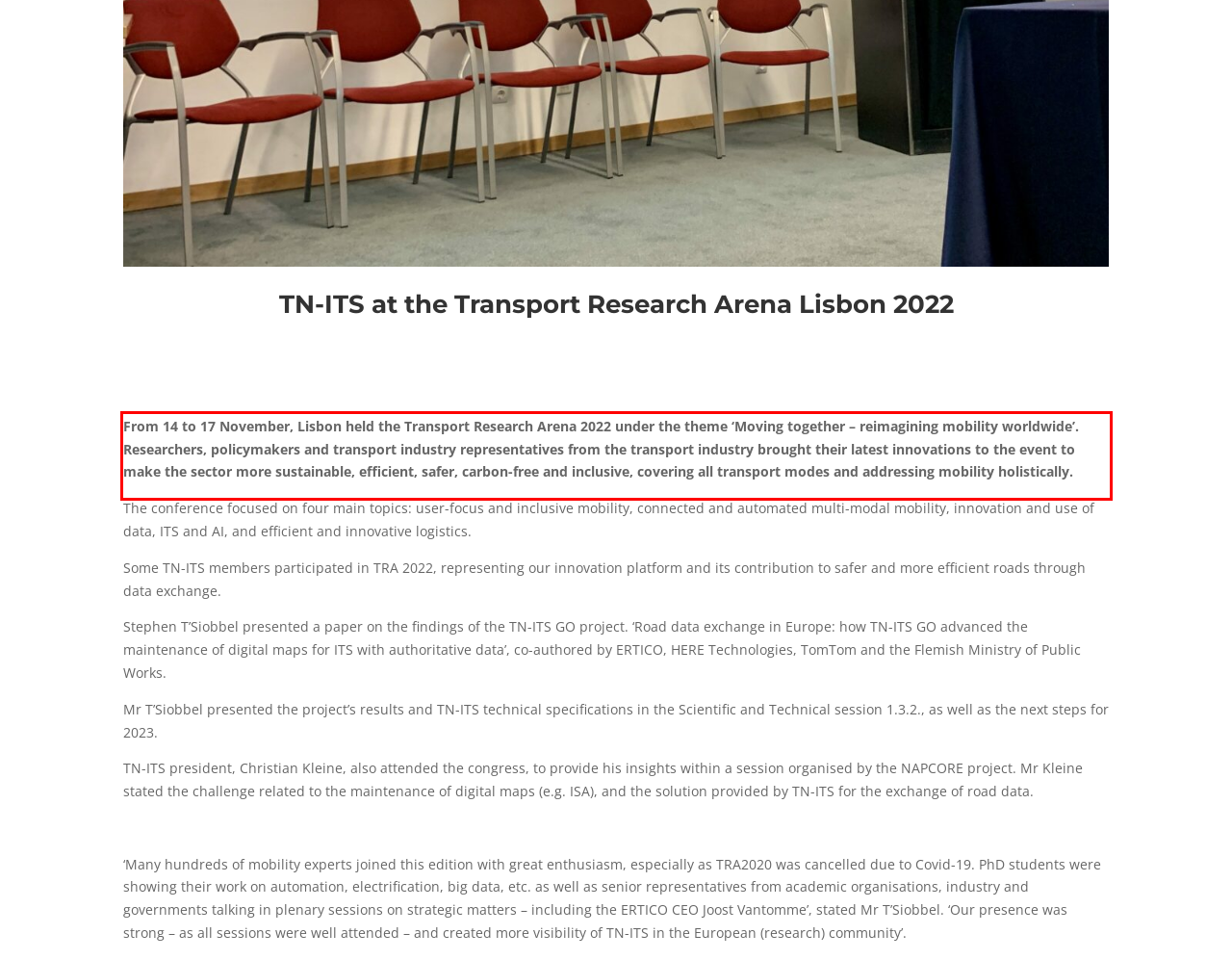Using the provided webpage screenshot, identify and read the text within the red rectangle bounding box.

From 14 to 17 November, Lisbon held the Transport Research Arena 2022 under the theme ‘Moving together – reimagining mobility worldwide’. Researchers, policymakers and transport industry representatives from the transport industry brought their latest innovations to the event to make the sector more sustainable, efficient, safer, carbon-free and inclusive, covering all transport modes and addressing mobility holistically.